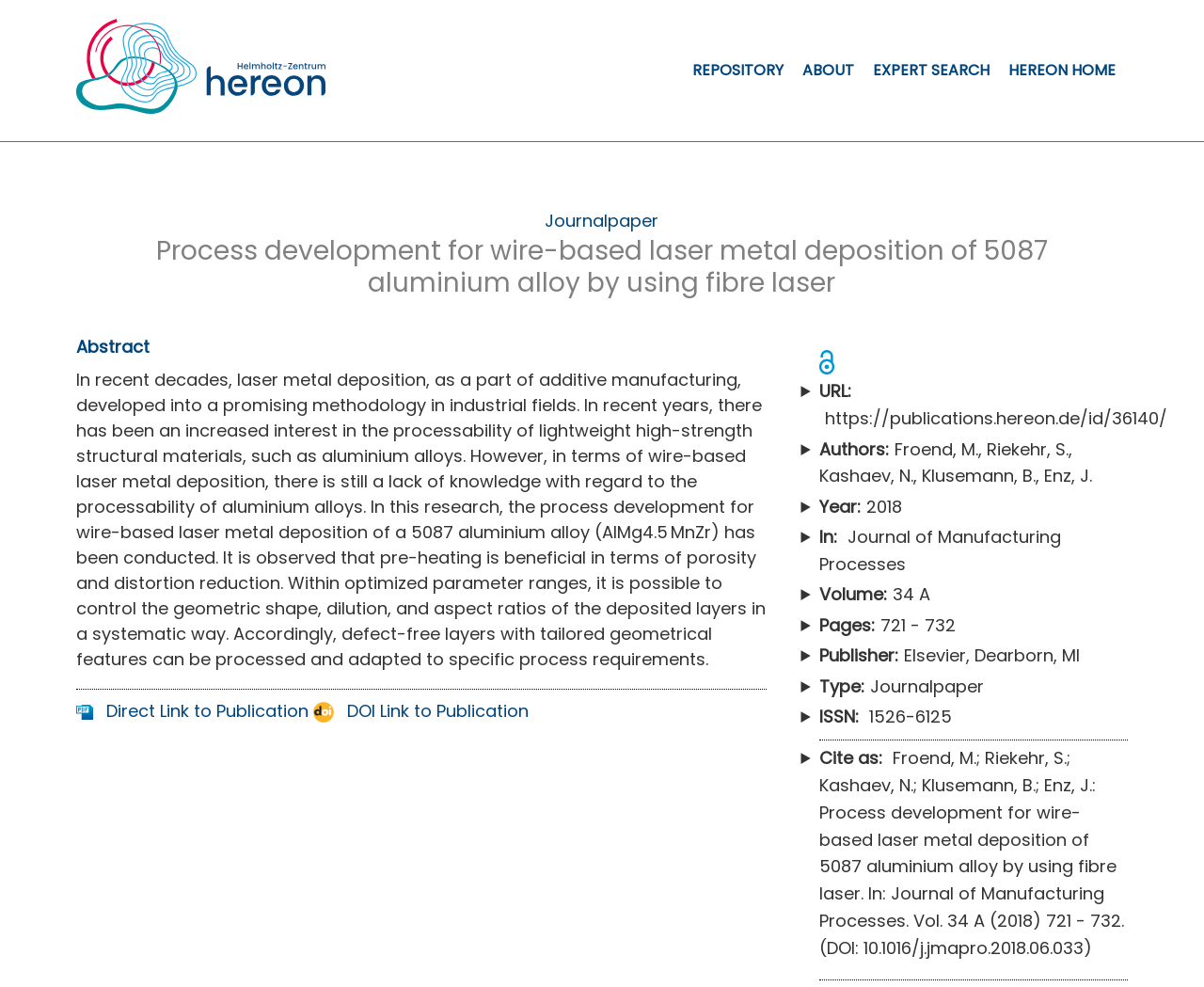Write a detailed summary of the webpage, including text, images, and layout.

The webpage is a publication repository page for the Helmholtz Centre Hereon. At the top left, there is a logo of Publications Homepage, which is a link. Next to it, there are four links: REPOSITORY, ABOUT, EXPERT SEARCH, and HEREON HOME. 

Below the links, there is a heading that reads "Process development for wire-based laser metal deposition of 5087 aluminium alloy by using fibre laser". This is followed by a subheading "Abstract" and a paragraph of text that describes the research on wire-based laser metal deposition of a 5087 aluminium alloy. 

On the top right, there is a link "Journalpaper" and a heading with the same title as the webpage. Below the abstract, there are two links: "PDF Icon Direct Link to Publication" and "DOI Icon DOI Link to Publication", each accompanied by an icon. 

Further down, there is an "Open Access" icon and a list of publication details, including URL, authors, year, journal title, volume, pages, publisher, type, ISSN, and a citation. Each item in the list is preceded by a list marker.